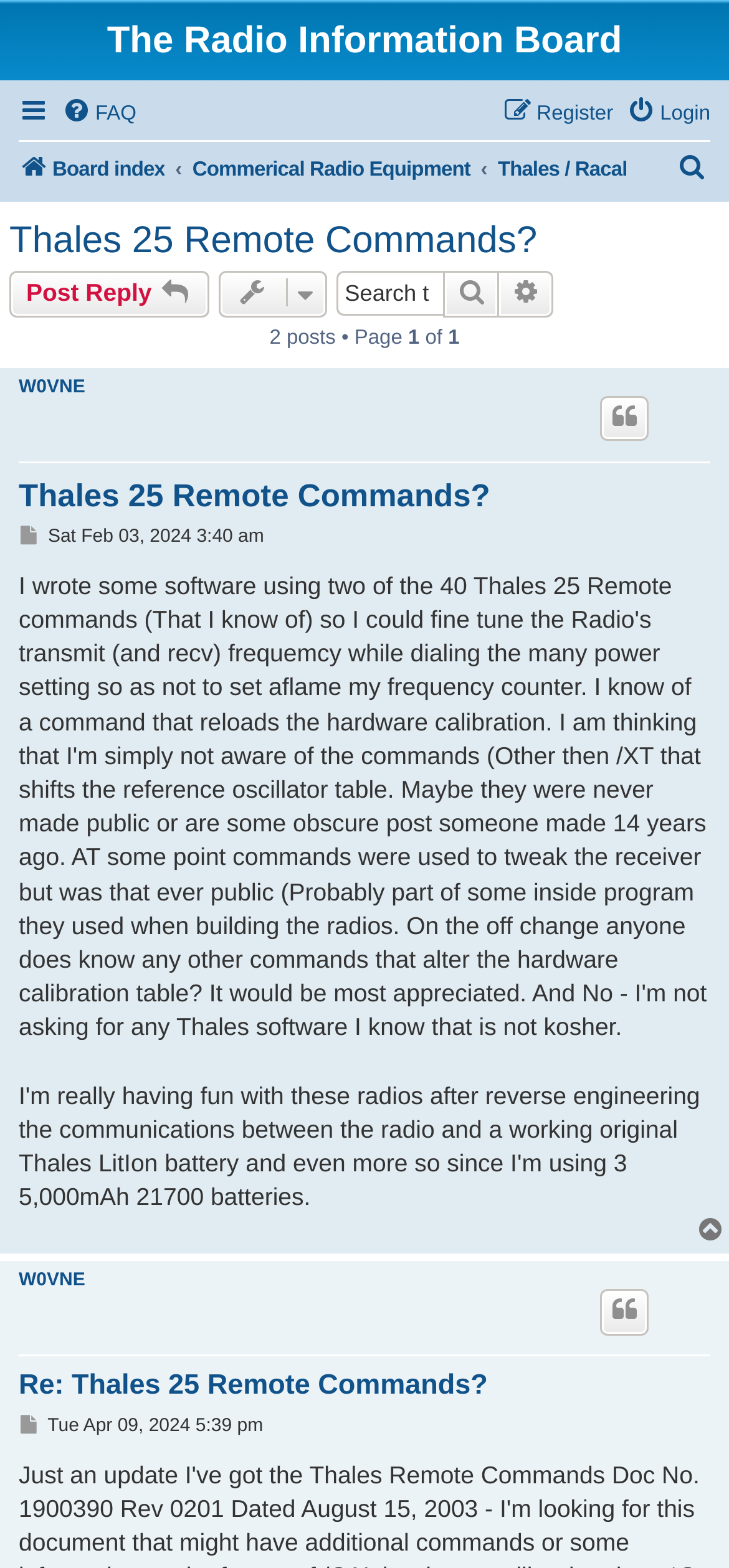What is the topic of the current page?
Using the details from the image, give an elaborate explanation to answer the question.

I looked at the heading elements on the page and found that the topic of the current page is 'Thales 25 Remote Commands', which is mentioned in multiple headings.